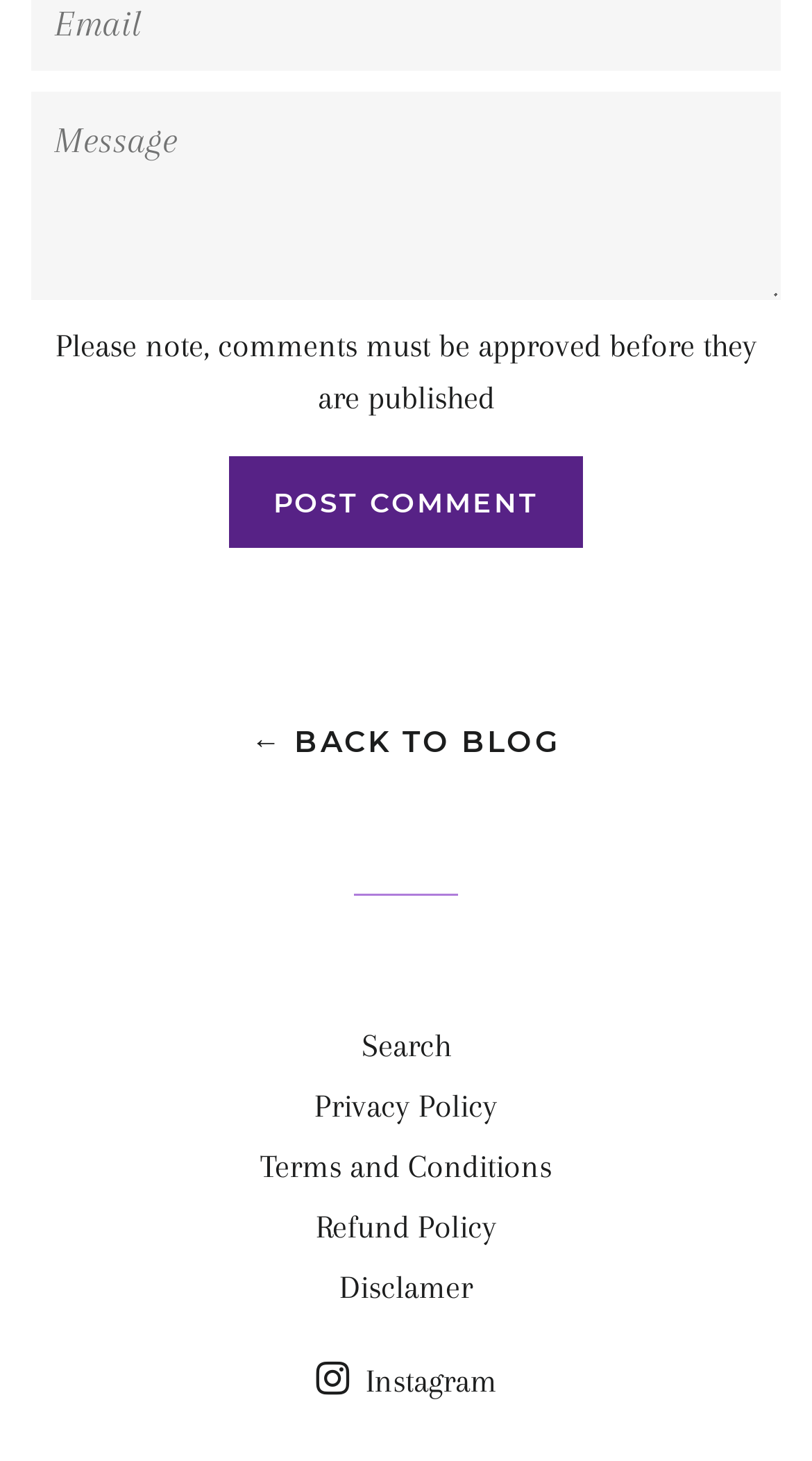Utilize the details in the image to give a detailed response to the question: What is the last link present at the bottom of the page?

The last link present at the bottom of the page is 'Instagram', which is likely a social media link.